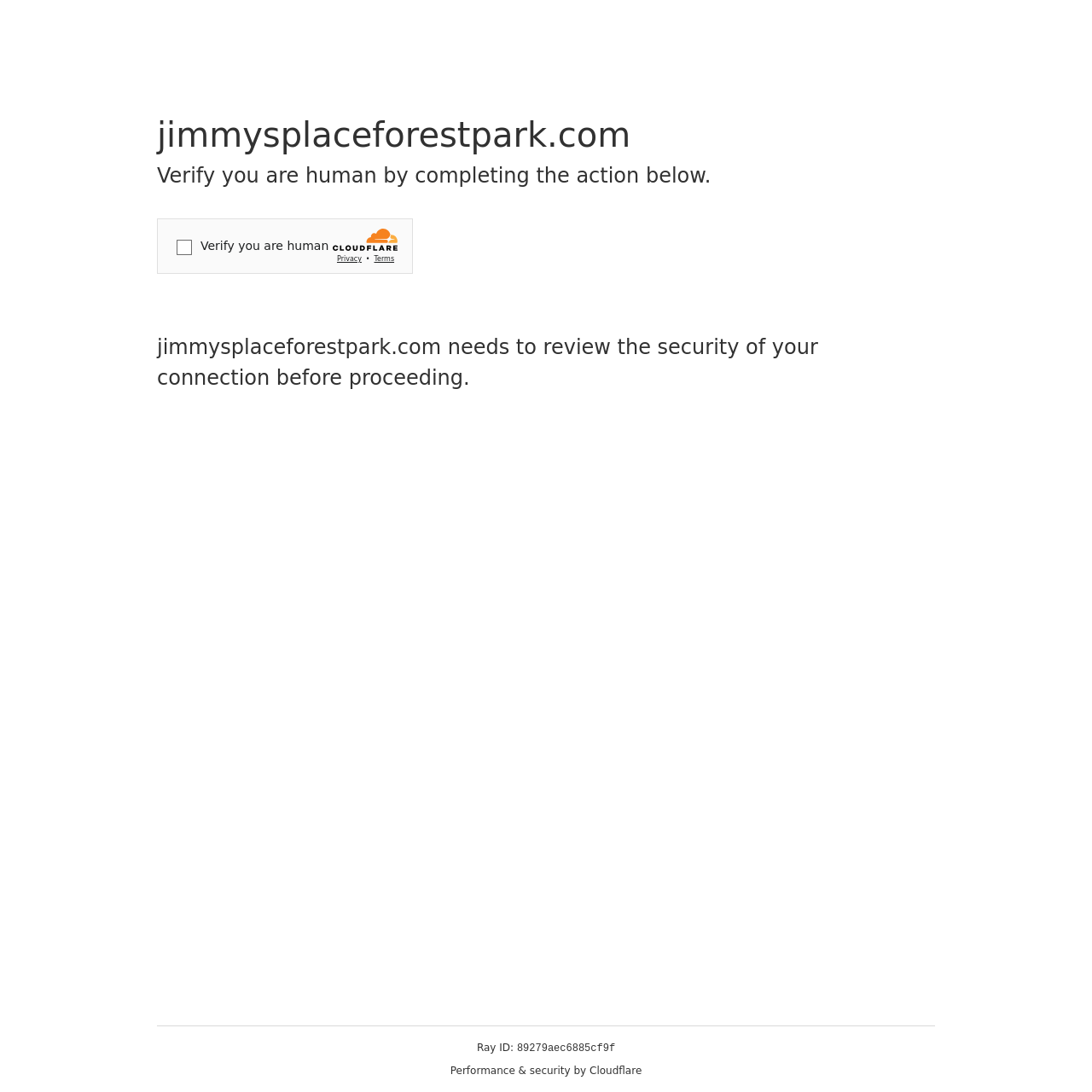What is the Ray ID of the current session?
Kindly answer the question with as much detail as you can.

The Ray ID can be found in the static text elements at the bottom of the webpage, where it reads 'Ray ID:' followed by the ID '89279aec6885cf9f'.